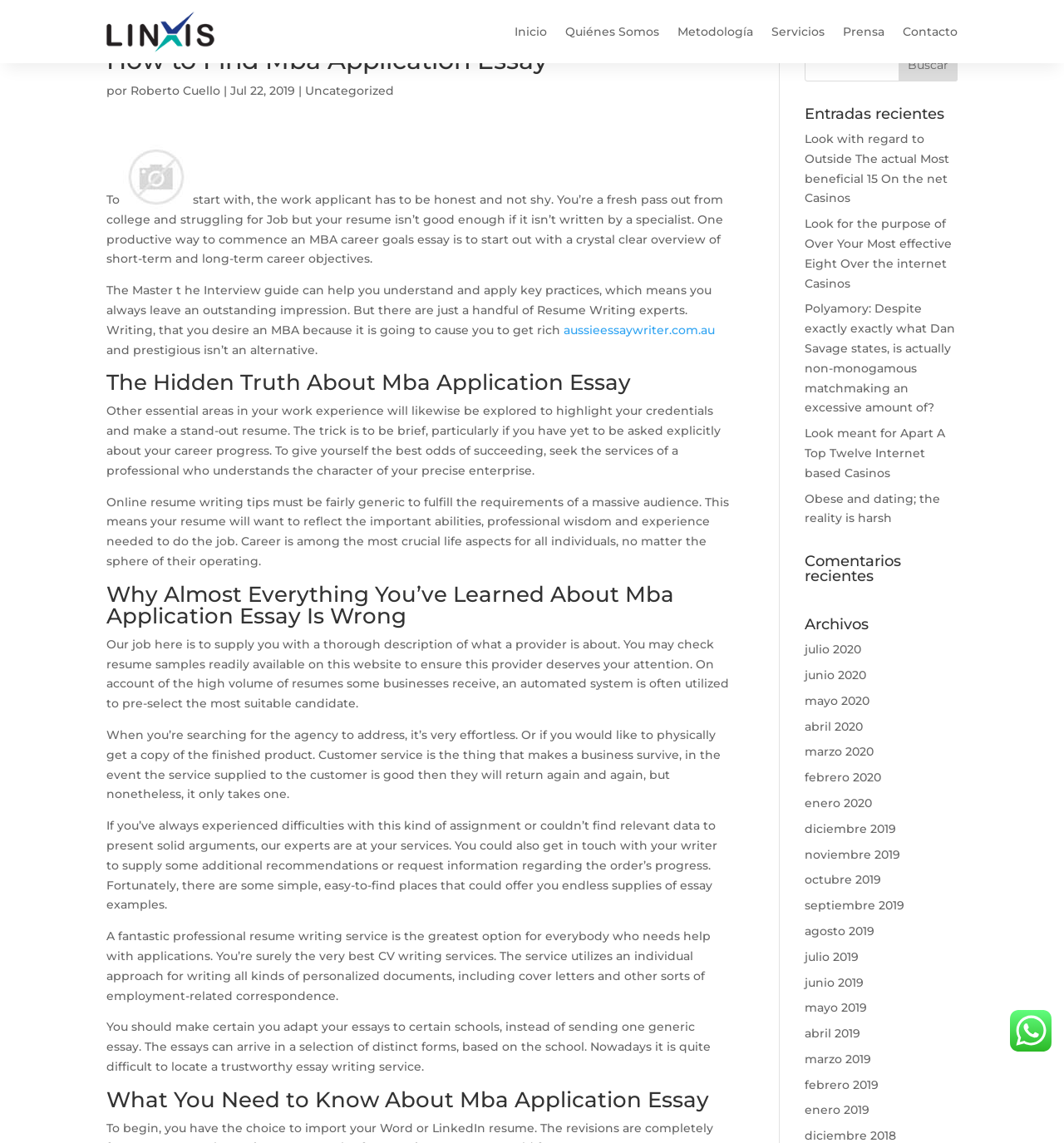Describe the webpage meticulously, covering all significant aspects.

This webpage is about finding MBA application essays, specifically on the Linxis website. At the top, there are several links to different sections of the website, including "Inicio", "Quiénes Somos", "Metodología", "Servicios", "Prensa", and "Contacto". Below these links, there is a heading that reads "How to Find Mba Application Essay" followed by the author's name, "Roberto Cuello", and the date "Jul 22, 2019".

The main content of the webpage is divided into several sections, each with a heading. The first section discusses the importance of honesty and clarity in MBA career goals essays. The second section talks about the Master Interview guide and how it can help with resume writing. The third section highlights the importance of seeking professional help with resume writing.

The subsequent sections continue to provide advice and guidance on writing MBA application essays, including the importance of brevity, highlighting one's credentials, and seeking professional help. There are also links to external resources, such as aussieessaywriter.com.au, and mentions of online resume writing tips.

On the right-hand side of the webpage, there is a search bar with a button labeled "Buscar". Below the search bar, there are several links to recent entries, including "Look with regard to Outside The actual Most beneficial 15 On the net Casinos" and "Polyamory: Despite exactly exactly what Dan Savage states, is actually non-monogamous matchmaking an excessive amount of?". There are also links to recent comments, archives, and a list of months from July 2019 to January 2020.

At the very bottom of the webpage, there is an image.